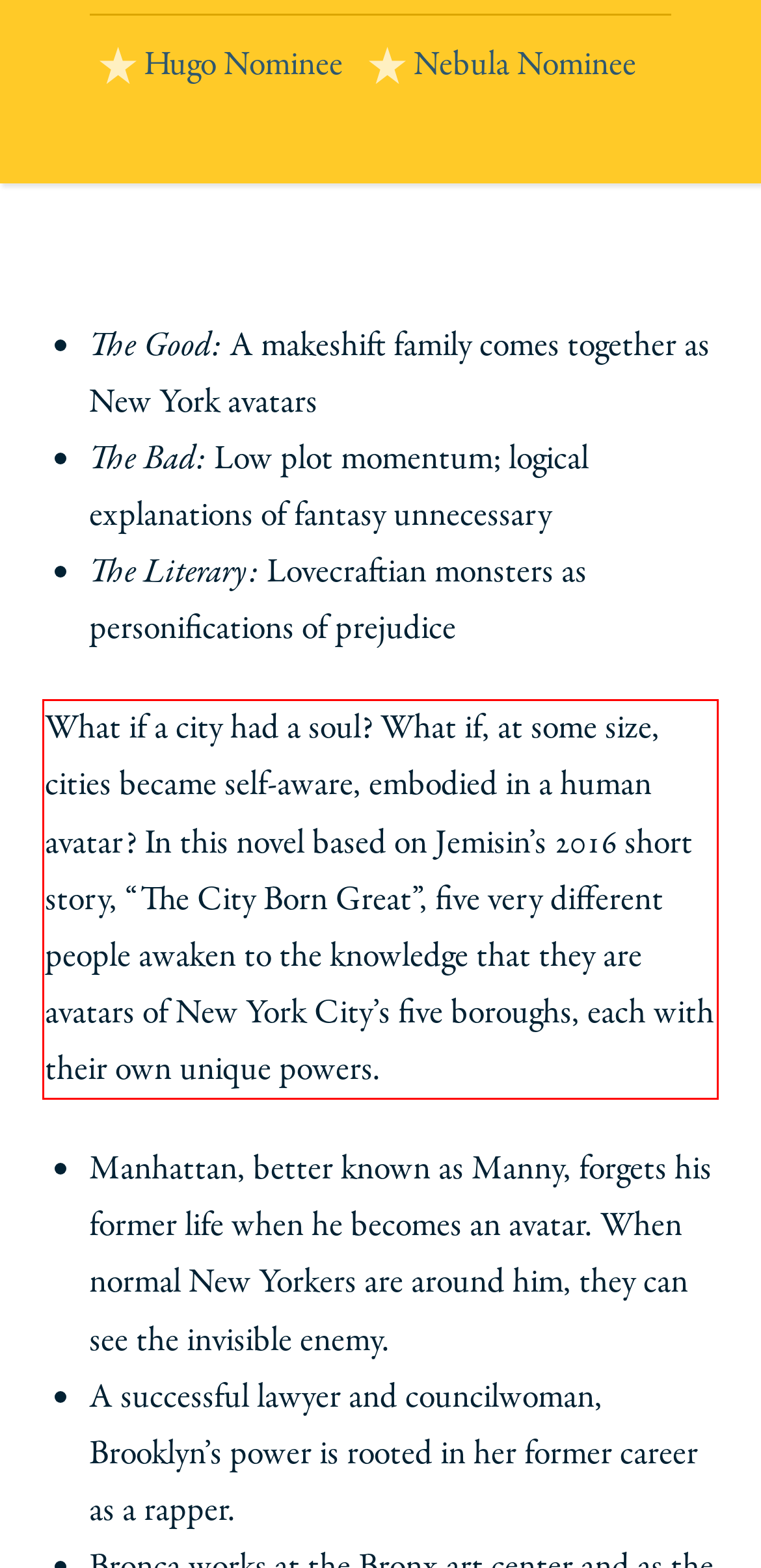You are presented with a webpage screenshot featuring a red bounding box. Perform OCR on the text inside the red bounding box and extract the content.

What if a city had a soul? What if, at some size, cities became self-aware, embodied in a human avatar? In this novel based on Jemisin’s 2016 short story, “The City Born Great”, five very different people awaken to the knowledge that they are avatars of New York City’s five boroughs, each with their own unique powers.